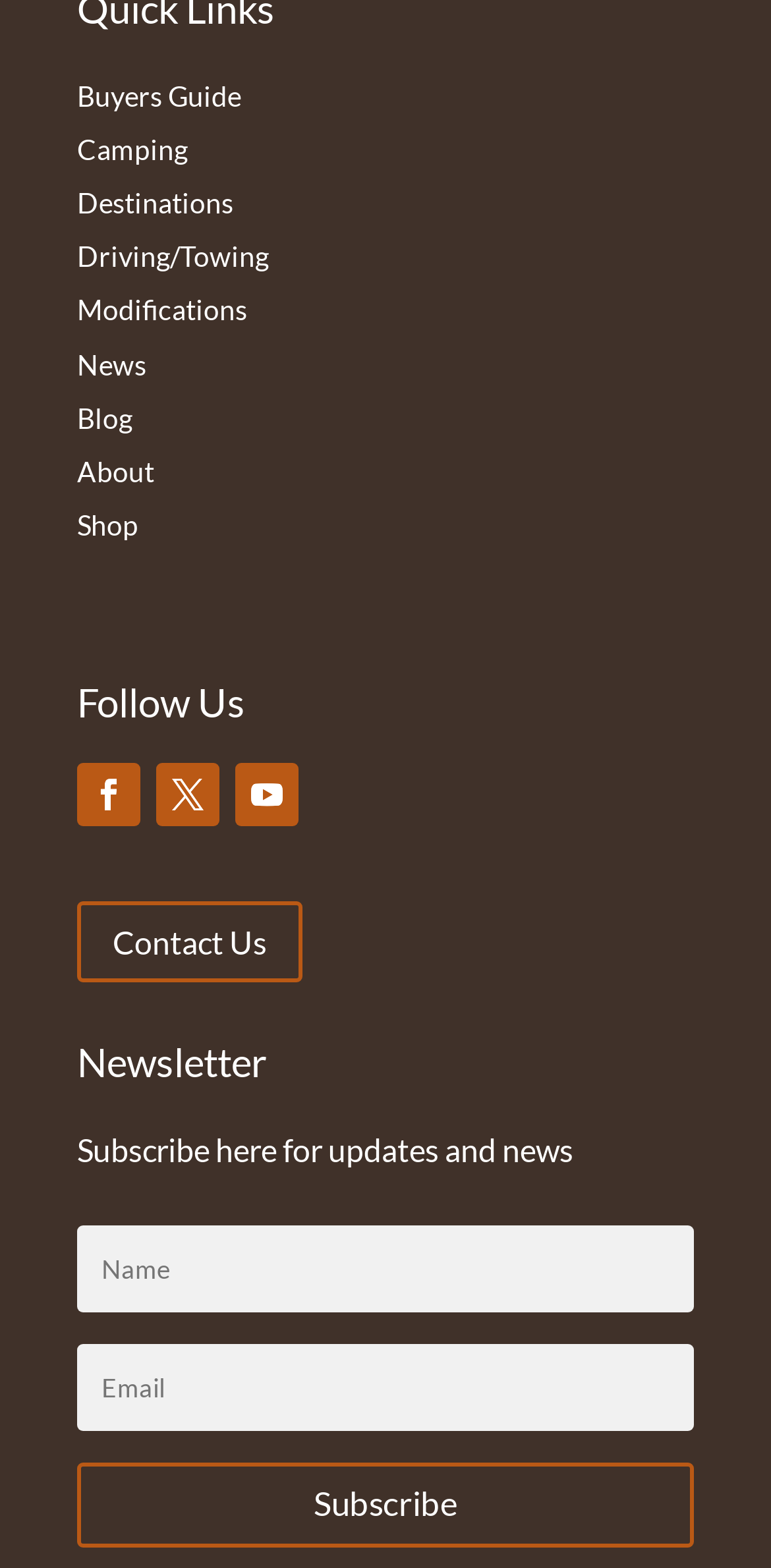What is the label of the last link in the top section?
Please provide a single word or phrase answer based on the image.

Shop